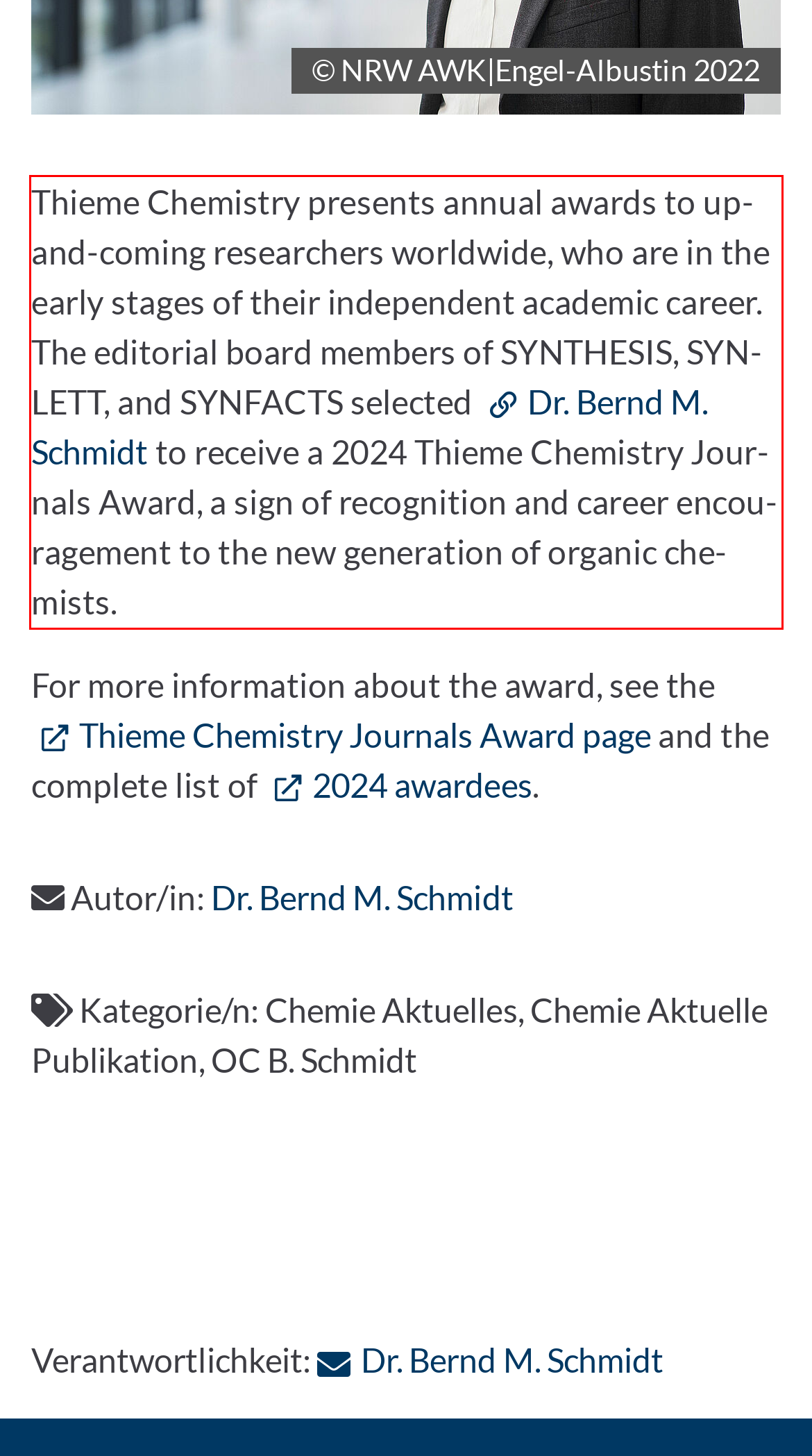With the given screenshot of a webpage, locate the red rectangle bounding box and extract the text content using OCR.

Thie­me Che­mi­s­try pres­ents an­nu­al awards to up-​and-coming re­se­ar­chers world­wi­de, who are in the early sta­ges of their in­de­pen­dent aca­de­mic ca­re­er. The edi­to­ri­al board mem­bers of SYN­THE­SIS, SYN­LETT, and SYN­FACTS selec­ted Dr. Bernd M. Schmidt to re­cei­ve a 2024 Thie­me Che­mi­s­try Jour­nals Award, a sign of re­co­gni­ti­on and ca­re­er en­cou­ra­ge­ment to the new ge­nera­ti­on of or­ga­nic che­mists.